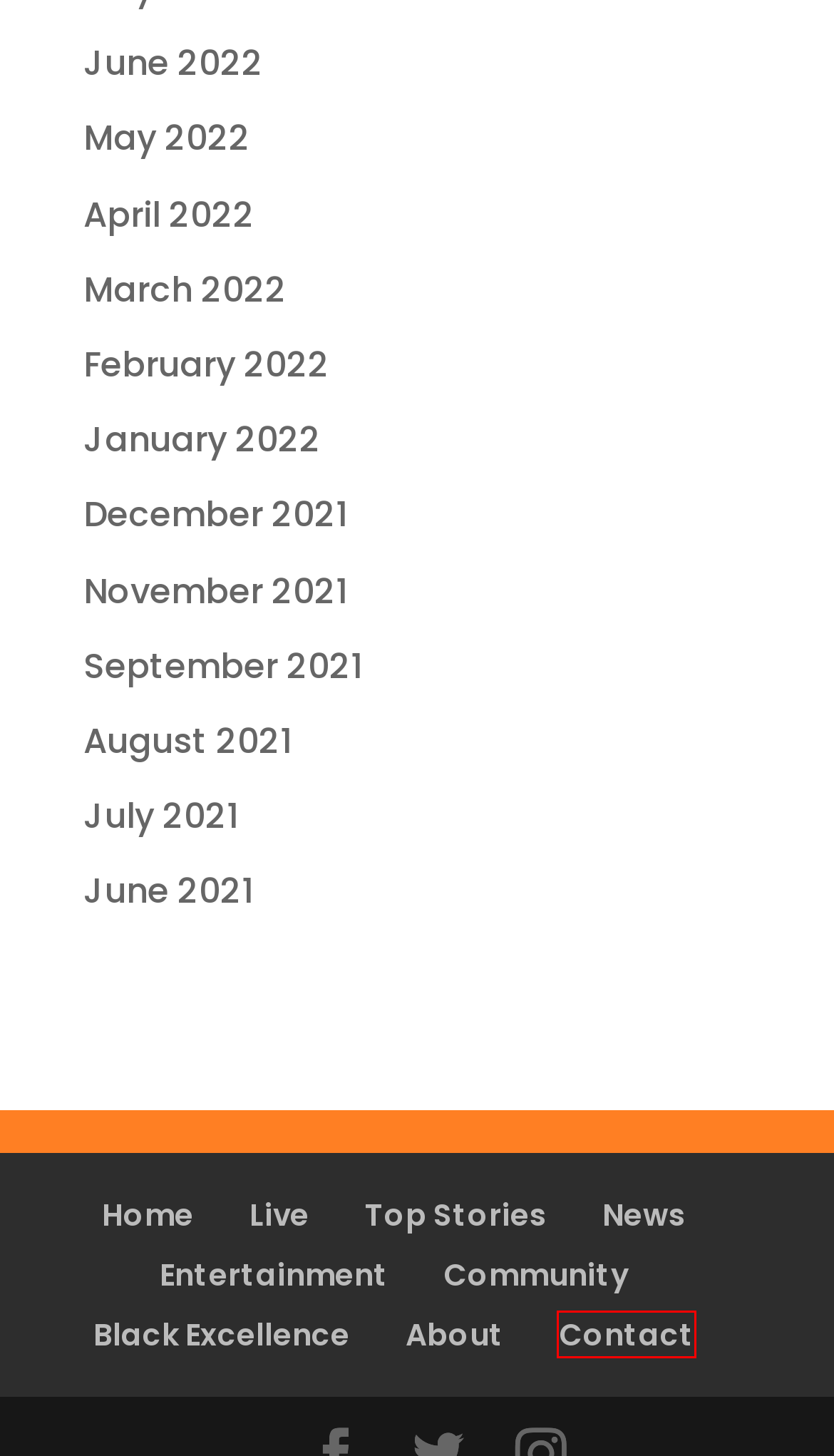Look at the screenshot of a webpage with a red bounding box and select the webpage description that best corresponds to the new page after clicking the element in the red box. Here are the options:
A. Live | Real STL News
B. National | Real STL News
C. Contact Us | Real STL News
D. Local | Real STL News
E. About Us | Real STL News
F. WOMAN SHOT AND KILLED BY HER EX-BOYFRIEND IN WALNUT PARK IDENTIFIED 💔 | Real STL News
G. PRAYER WARRIORS TO THE FRONT 🙏🏾 | Real STL News
H. Resources | Real STL News

C